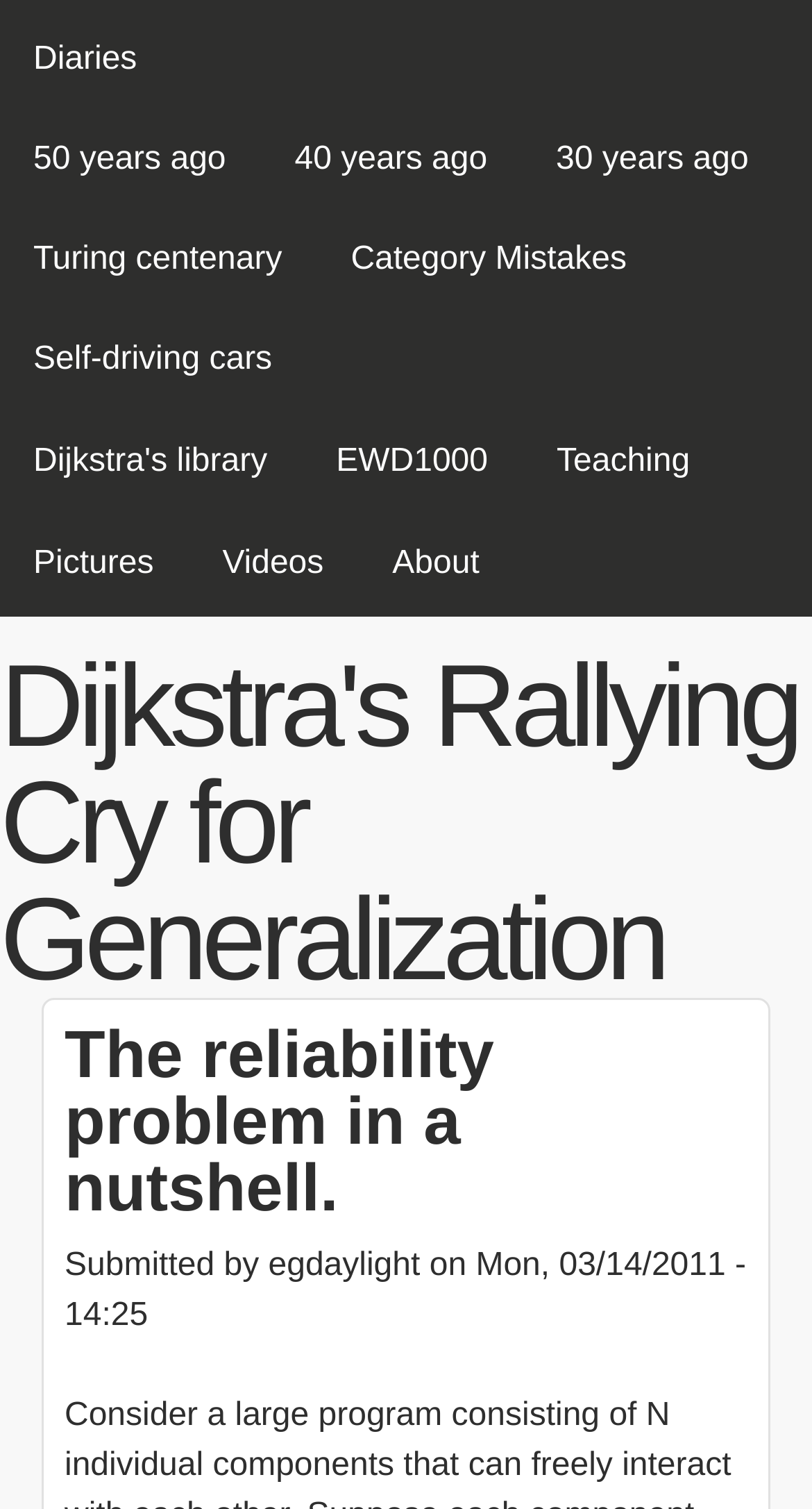Please reply to the following question with a single word or a short phrase:
What is the main menu item at the top left?

Diaries